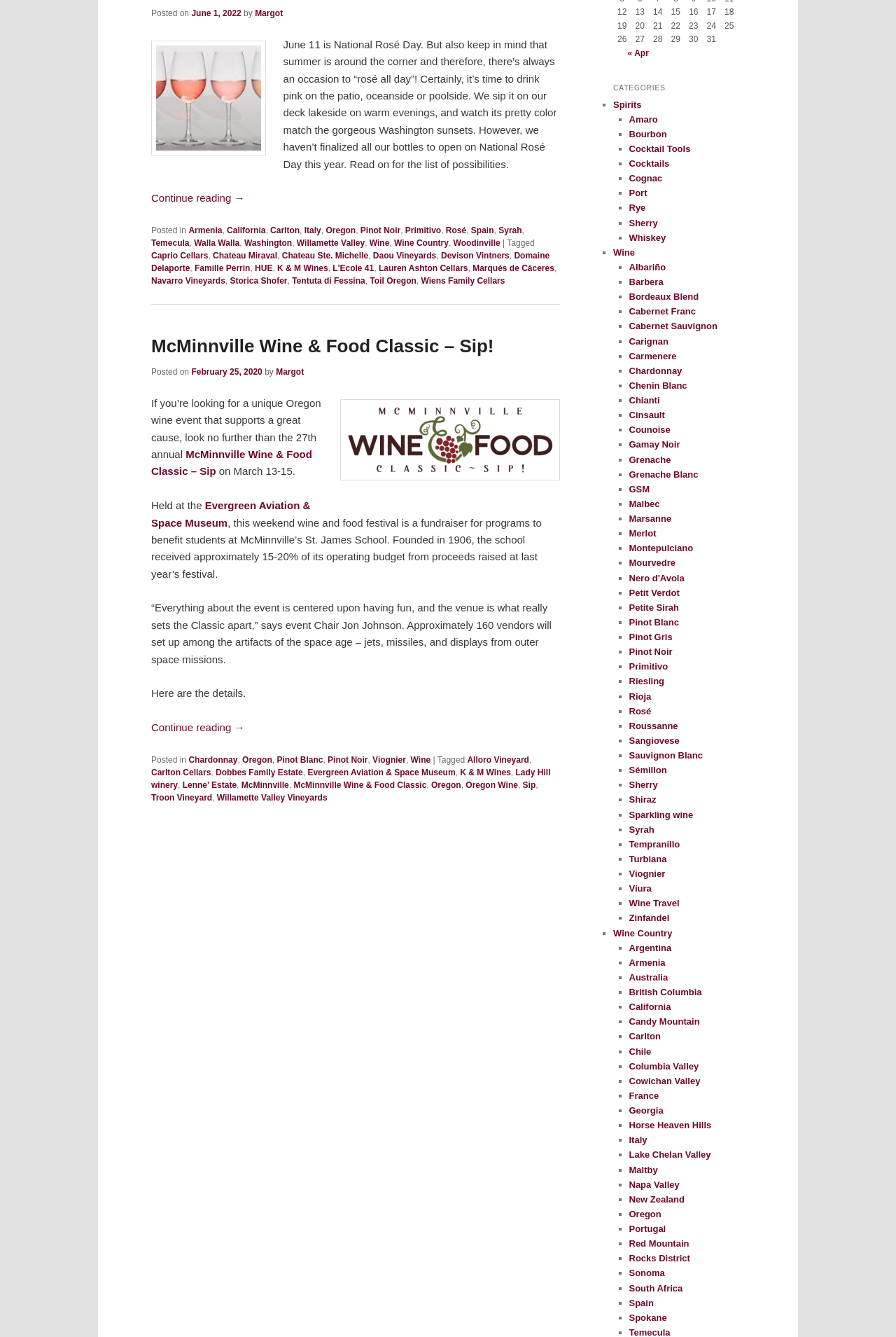Given the webpage screenshot, identify the bounding box of the UI element that matches this description: "Cocktails".

[0.702, 0.118, 0.747, 0.126]